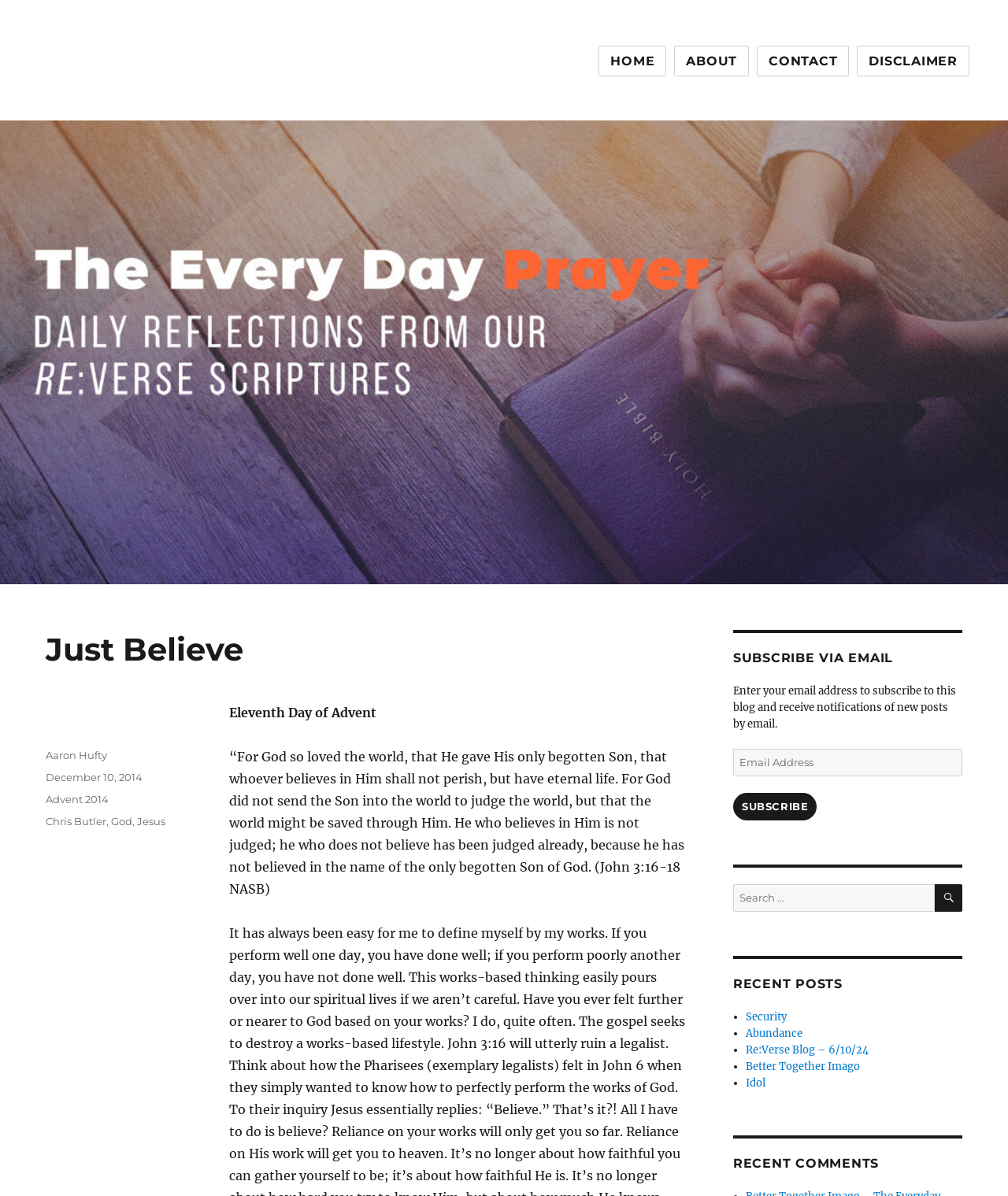Respond to the question below with a concise word or phrase:
Who is the author of the post?

Aaron Hufty